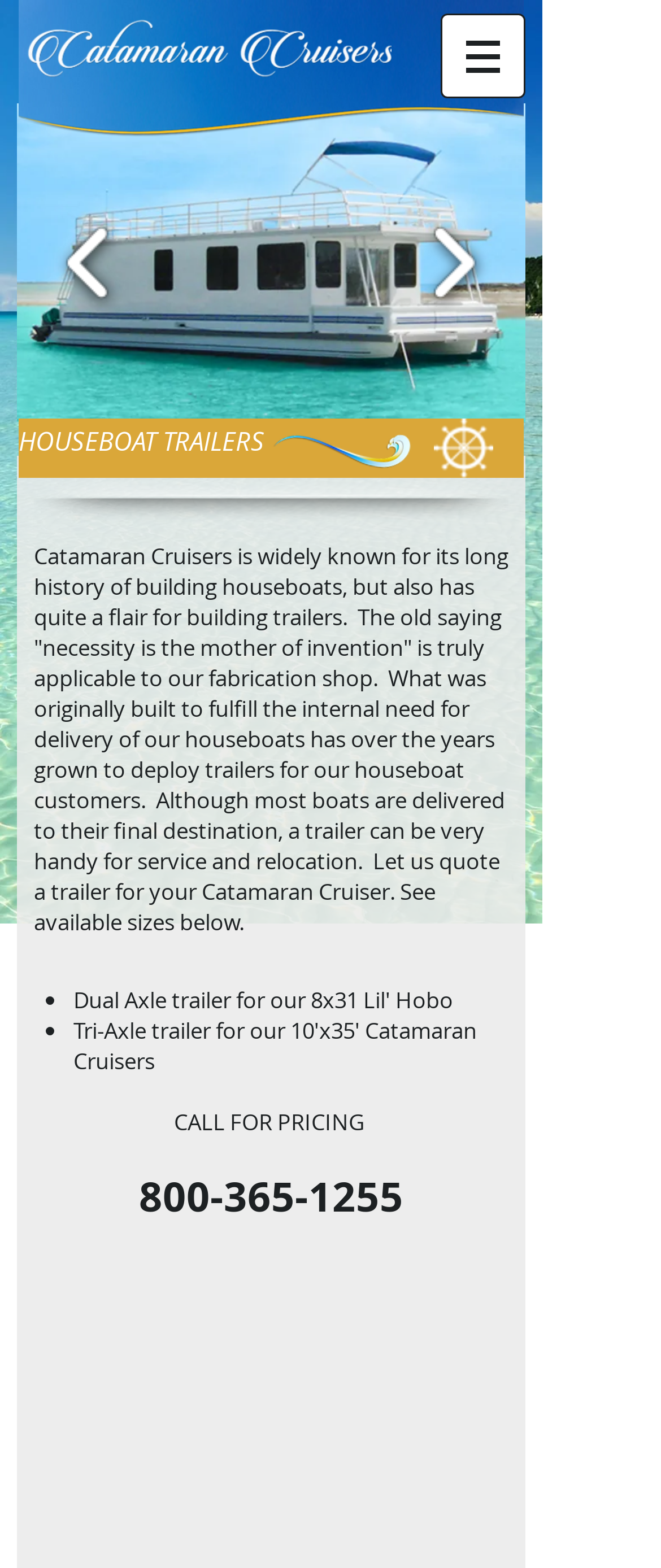What type of vehicles are showcased on this webpage? Analyze the screenshot and reply with just one word or a short phrase.

Houseboat trailers